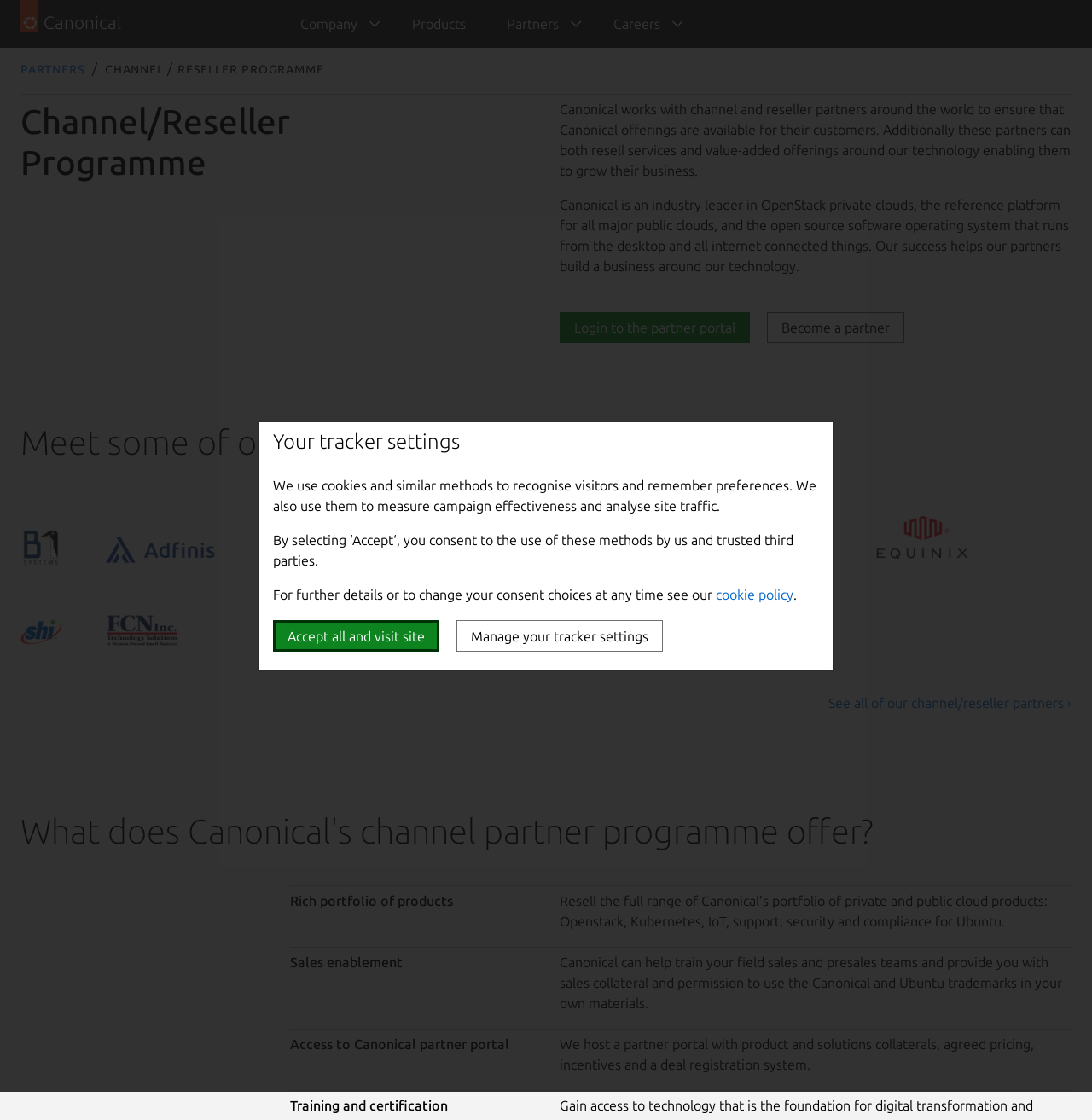Determine the bounding box coordinates of the region to click in order to accomplish the following instruction: "Get help from the customer hub". Provide the coordinates as four float numbers between 0 and 1, specifically [left, top, right, bottom].

None